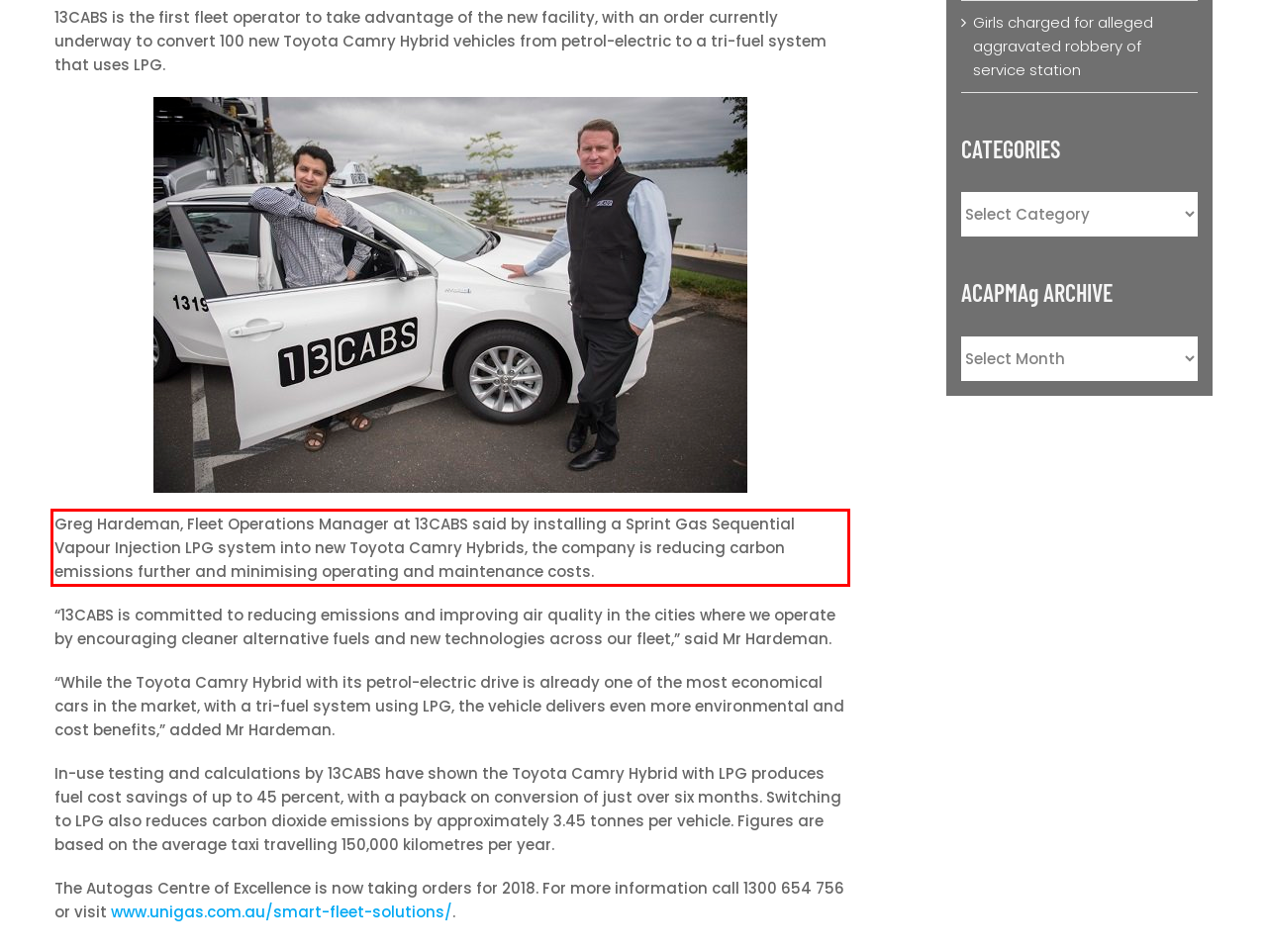Given a screenshot of a webpage containing a red bounding box, perform OCR on the text within this red bounding box and provide the text content.

Greg Hardeman, Fleet Operations Manager at 13CABS said by installing a Sprint Gas Sequential Vapour Injection LPG system into new Toyota Camry Hybrids, the company is reducing carbon emissions further and minimising operating and maintenance costs.